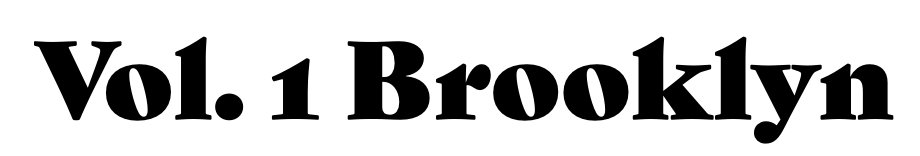Please provide a comprehensive response to the question based on the details in the image: What is the likely focus of the publication?

The title 'Vol. 1 Brooklyn' and the emphasis on the city's name suggest that the publication is focused on Brooklyn, capturing its essence and vibrancy through literary or cultural content.